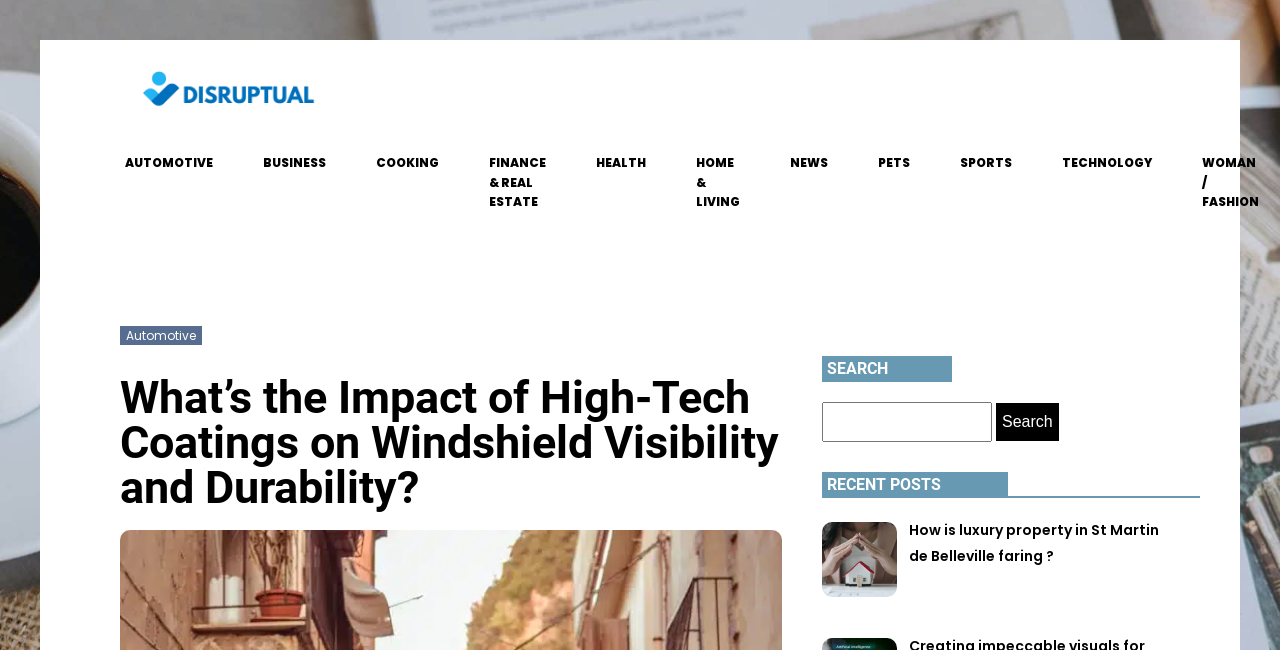Please identify the bounding box coordinates of the region to click in order to complete the task: "Click on TECHNOLOGY". The coordinates must be four float numbers between 0 and 1, specified as [left, top, right, bottom].

[0.81, 0.205, 0.92, 0.296]